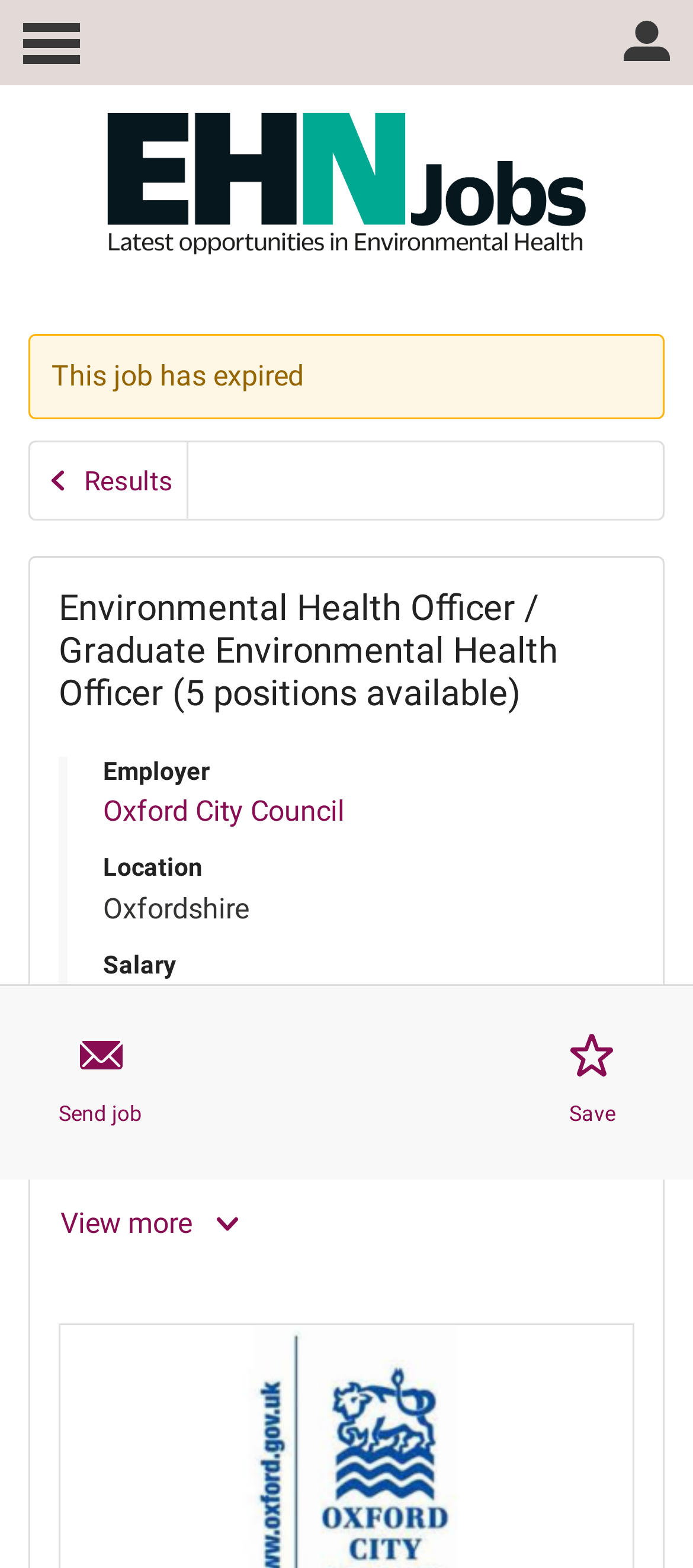Given the content of the image, can you provide a detailed answer to the question?
How many positions are available for this job?

The answer can be found in the job title 'Environmental Health Officer / Graduate Environmental Health Officer (5 positions available)' which indicates that there are 5 positions available for this job.